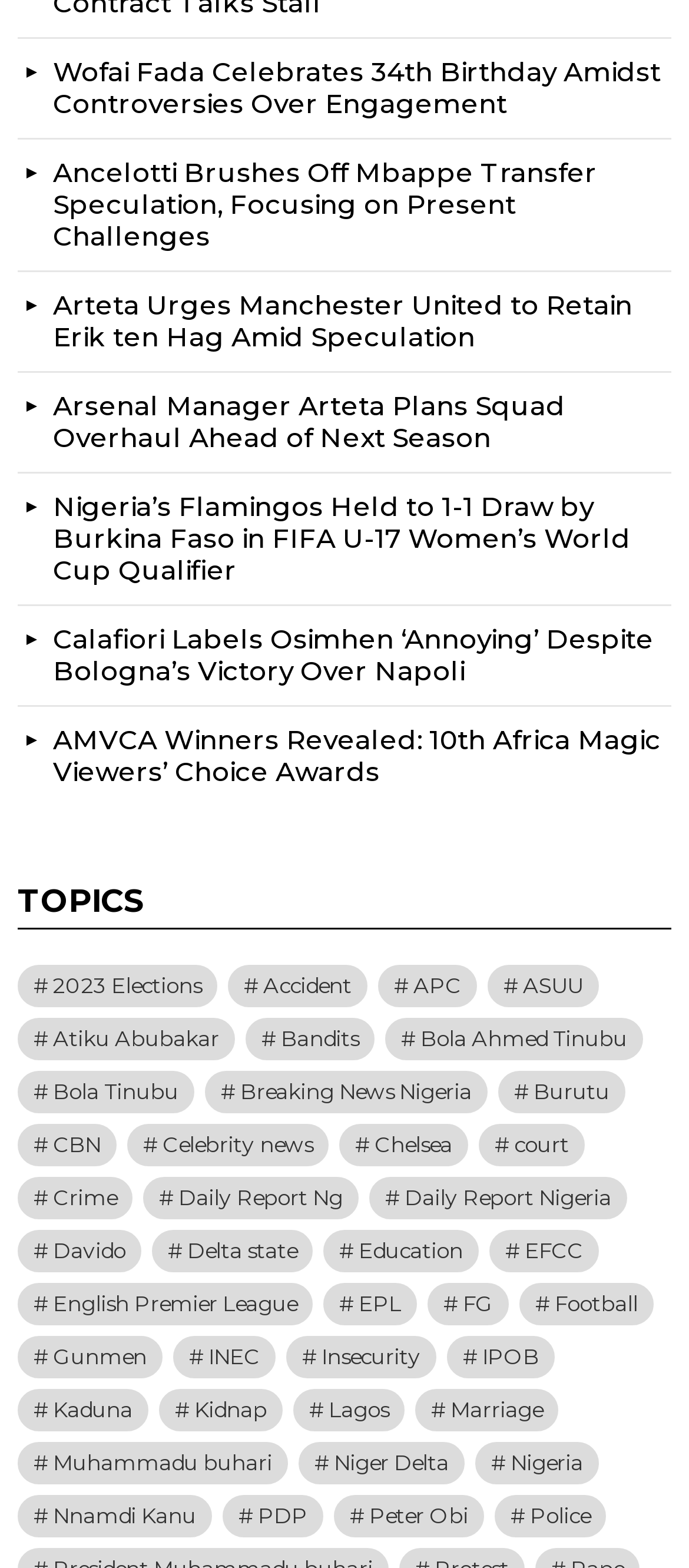Find the bounding box coordinates of the element you need to click on to perform this action: 'Click on the 'Arsenal Manager Arteta Plans Squad Overhaul Ahead of Next Season' link'. The coordinates should be represented by four float values between 0 and 1, in the format [left, top, right, bottom].

[0.077, 0.247, 0.821, 0.289]